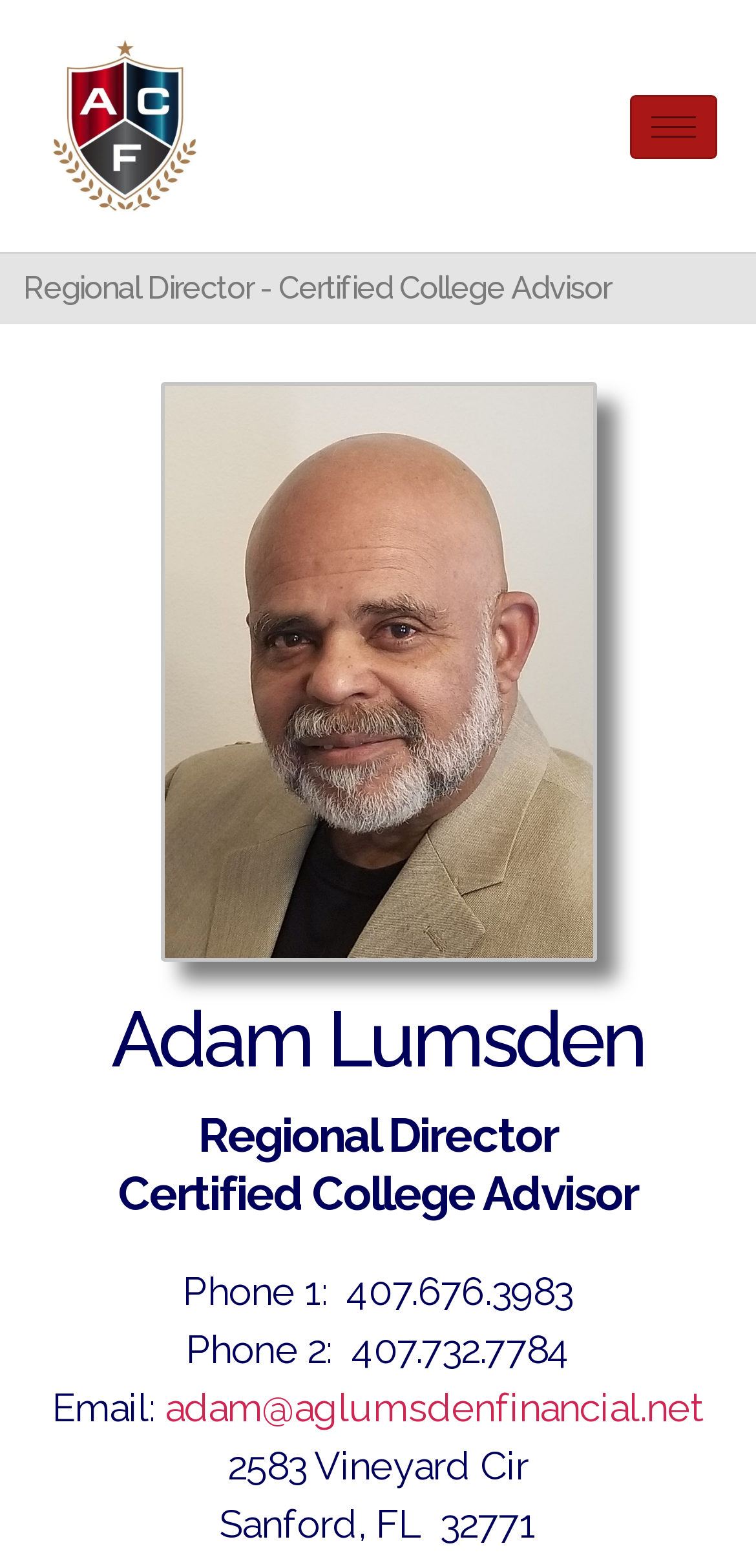What is the address of the Regional Director?
Give a one-word or short-phrase answer derived from the screenshot.

2583 Vineyard Cir, Sanford, FL 32771